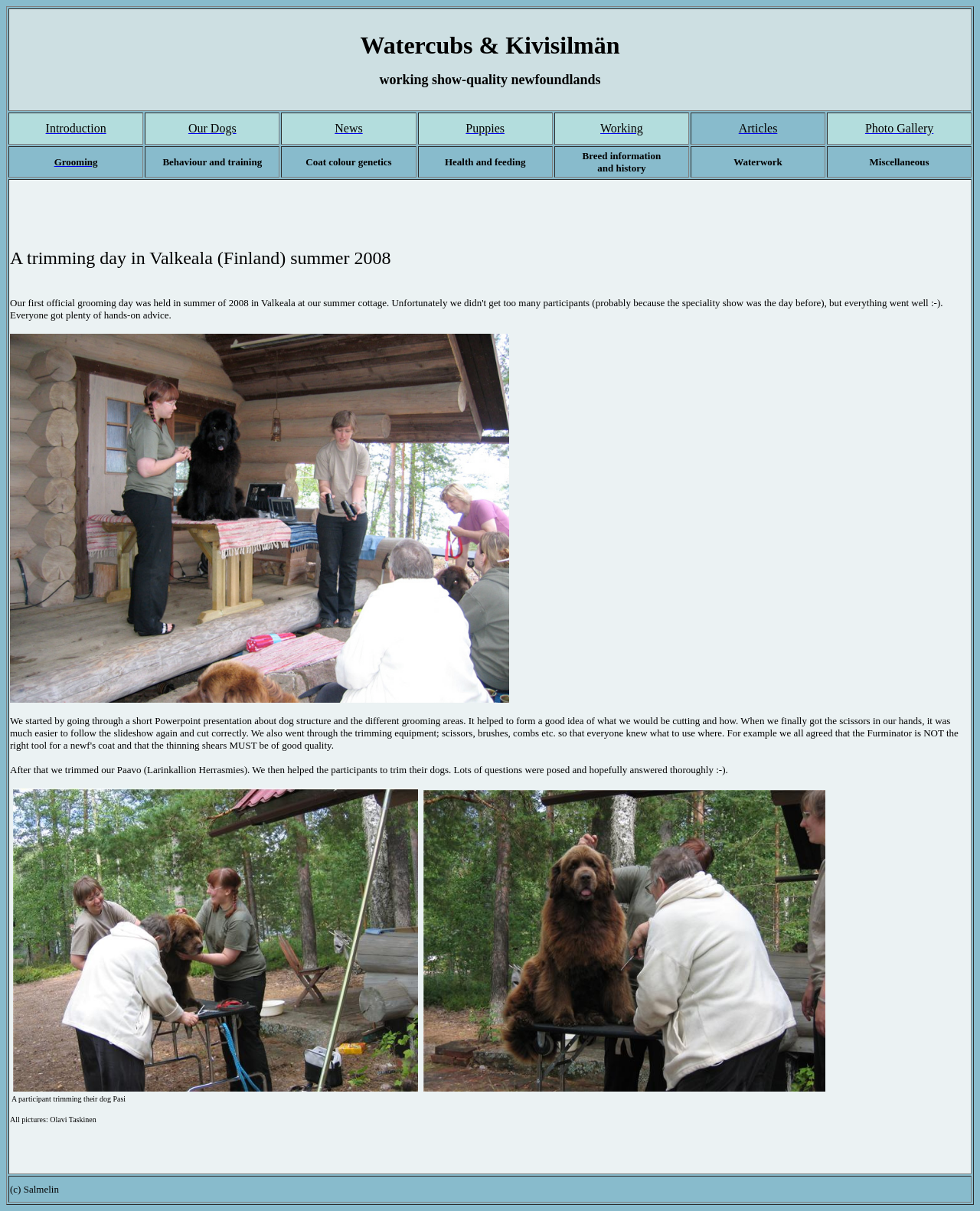What is the name of the working show-quality Newfoundlands?
Please provide a single word or phrase in response based on the screenshot.

Watercubs & Kivisilmän